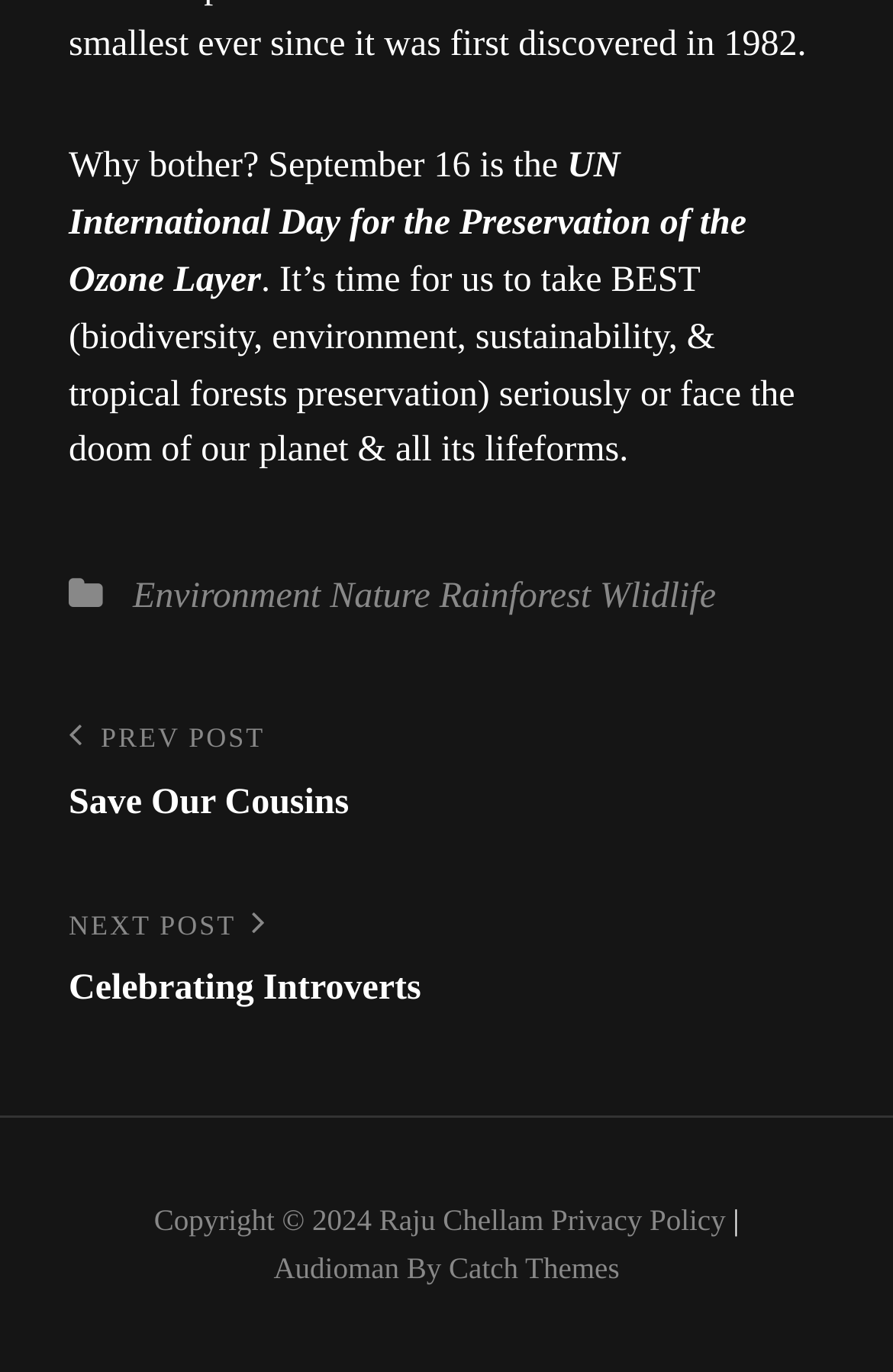Could you find the bounding box coordinates of the clickable area to complete this instruction: "Click on the link to learn about the UN International Day for the Preservation of the Ozone Layer"?

[0.077, 0.107, 0.836, 0.218]